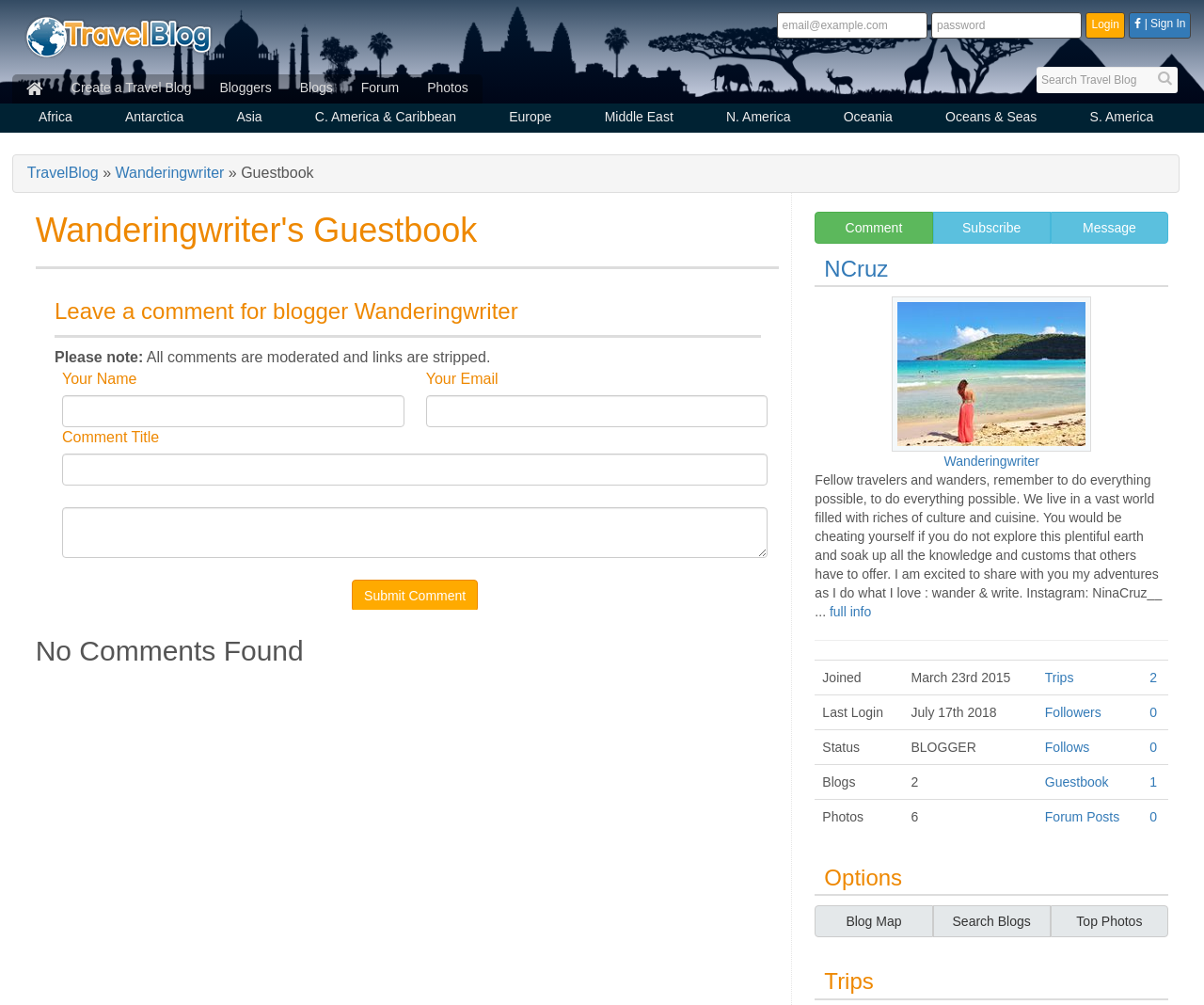Show the bounding box coordinates for the element that needs to be clicked to execute the following instruction: "Leave a comment". Provide the coordinates in the form of four float numbers between 0 and 1, i.e., [left, top, right, bottom].

[0.677, 0.211, 0.775, 0.242]